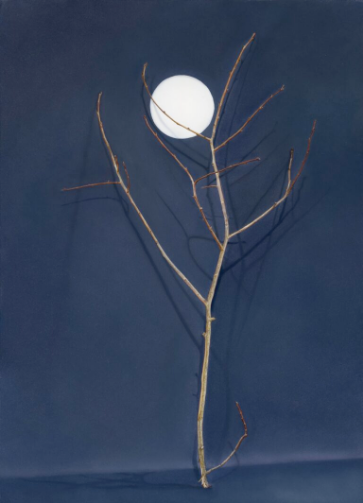Detail all significant aspects of the image you see.

The image showcases a minimalist composition featuring a bare, intricately branched twig against a deep blue backdrop. Suspended above the twig is a perfectly round, luminous white circle, resembling a moon, which casts gentle shadows and highlights the delicate textures of the twig. The contrasting elements of nature and the artificial quality of the moon create a serene and evocative atmosphere, inviting viewers to reflect on the relationship between organic forms and the celestial. This piece captures a sense of stillness and harmony, emphasizing both the fragility of the twig and the calm illumination of the moon.